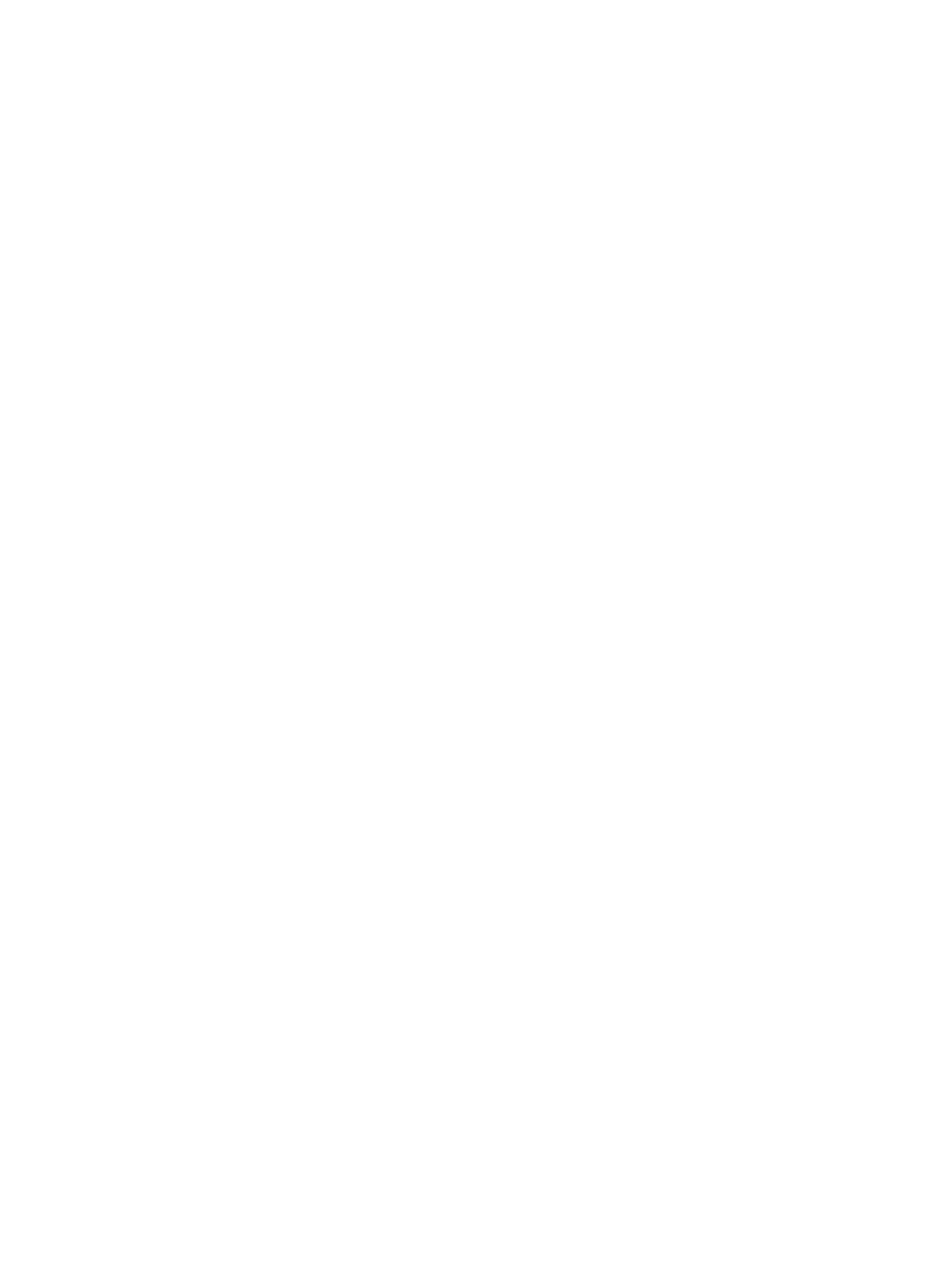Specify the bounding box coordinates of the area that needs to be clicked to achieve the following instruction: "Click CNC PORTING".

None